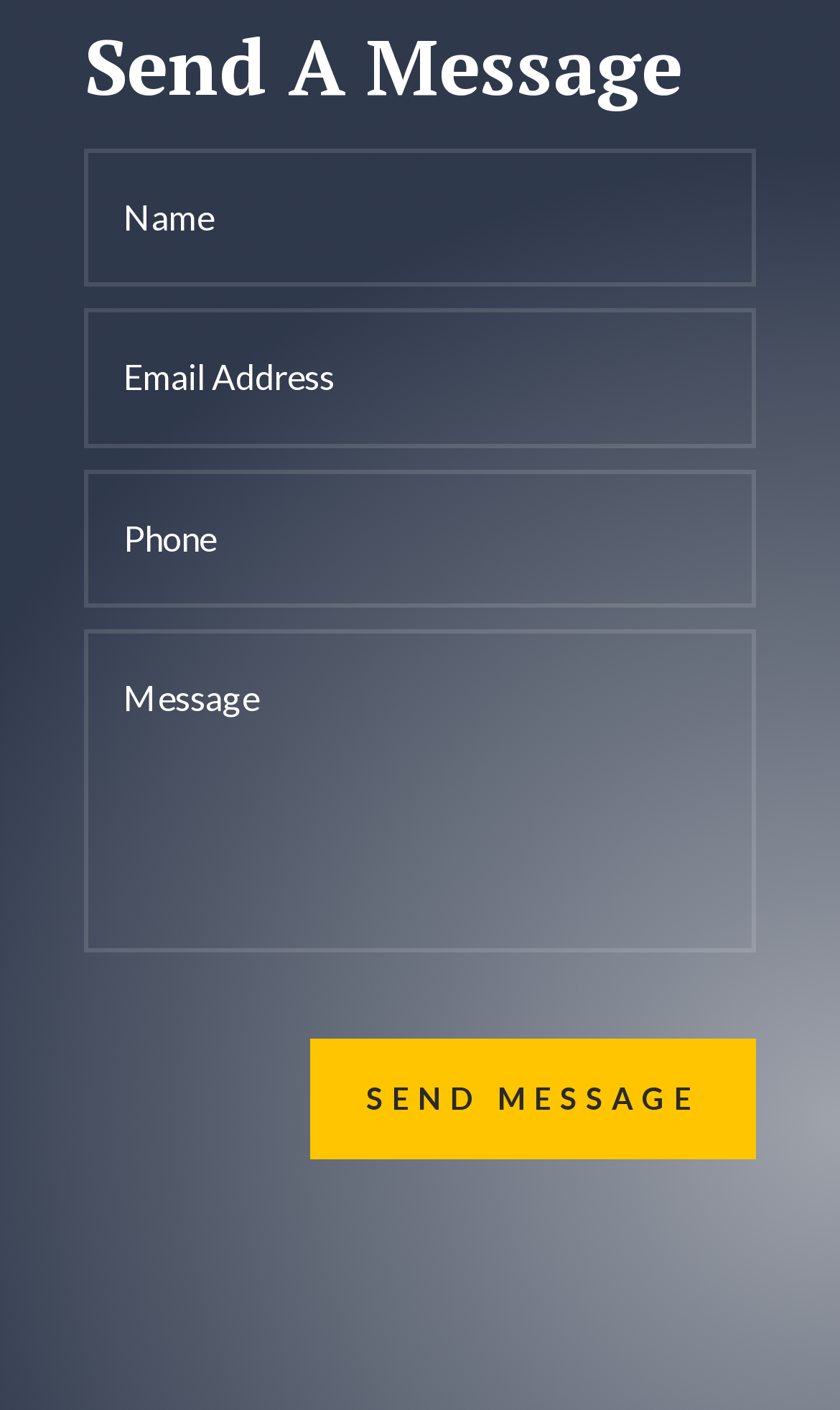Find the bounding box coordinates of the UI element according to this description: "Send Message".

[0.369, 0.736, 0.9, 0.822]